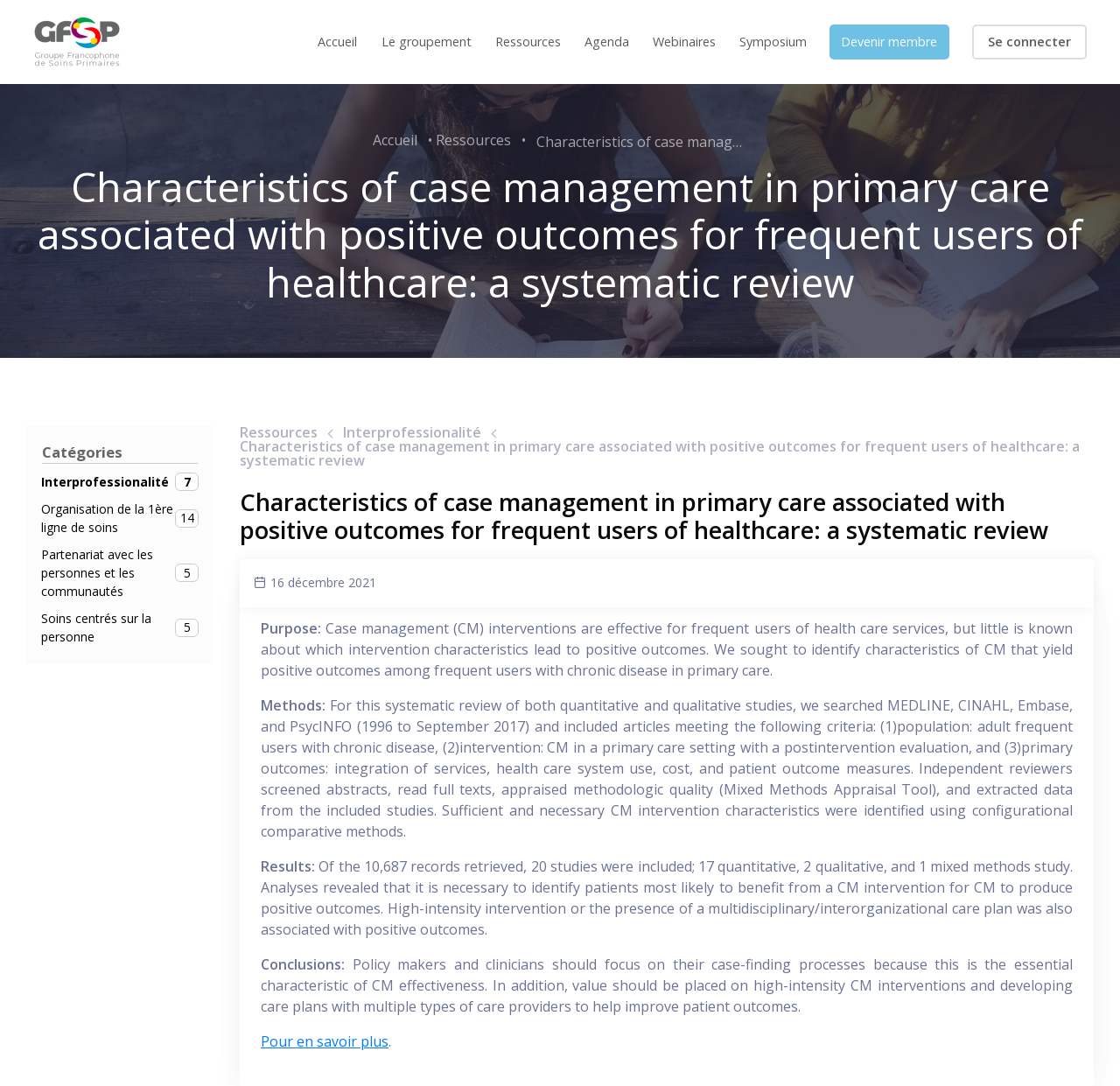Identify and provide the bounding box coordinates of the UI element described: "Se connecter". The coordinates should be formatted as [left, top, right, bottom], with each number being a float between 0 and 1.

[0.868, 0.022, 0.97, 0.055]